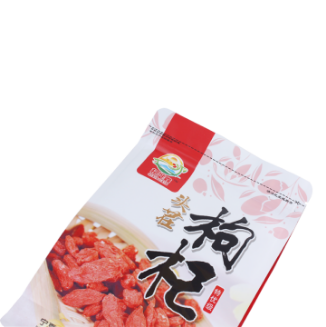Please provide a brief answer to the question using only one word or phrase: 
What is the purpose of the high barrier properties?

To keep nuts fresh